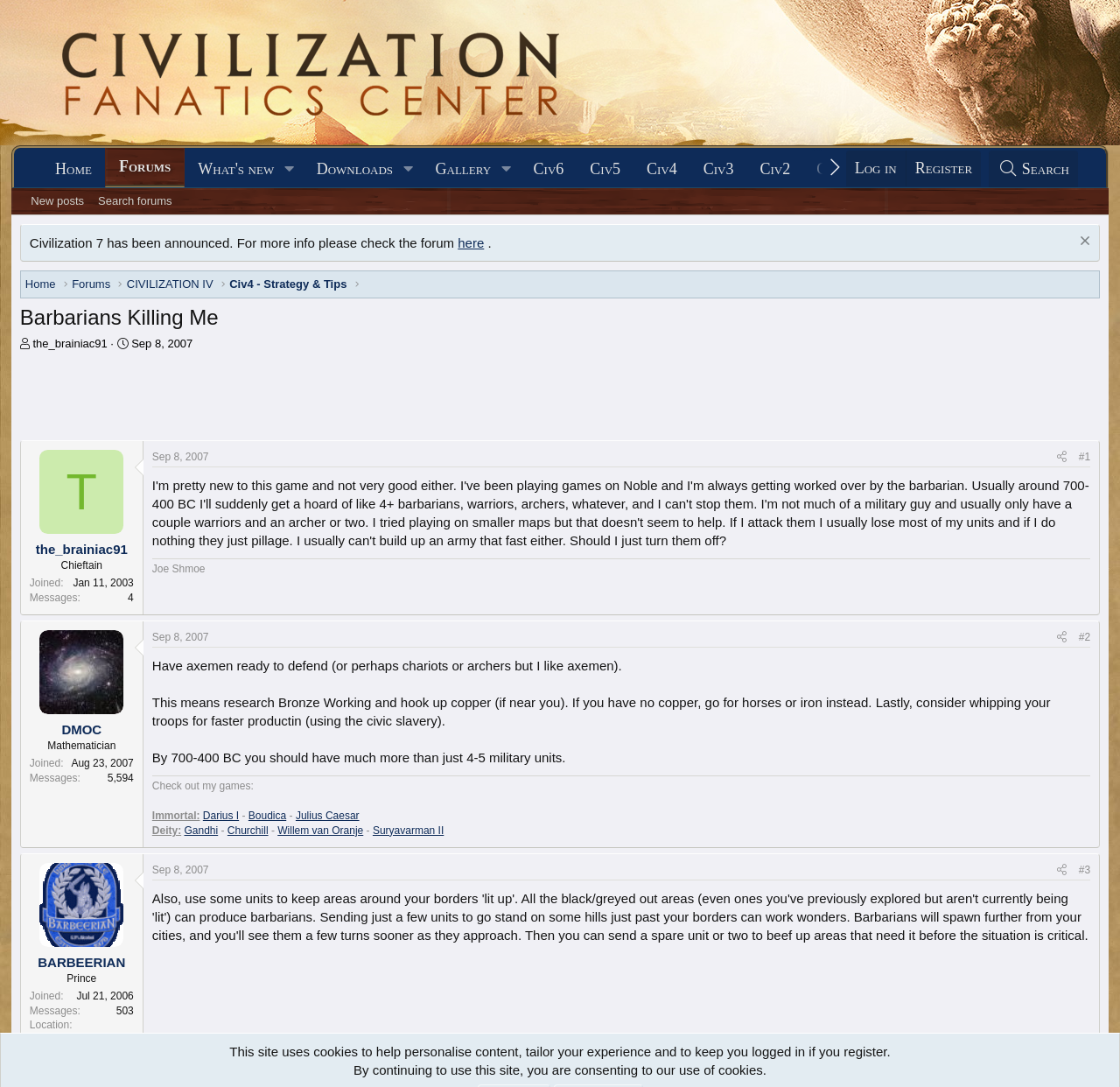Locate the UI element described by Churchill in the provided webpage screenshot. Return the bounding box coordinates in the format (top-left x, top-left y, bottom-right x, bottom-right y), ensuring all values are between 0 and 1.

[0.203, 0.758, 0.239, 0.77]